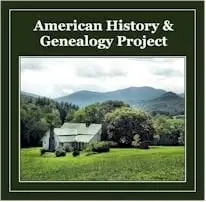Provide a one-word or one-phrase answer to the question:
What is the purpose of the AHGP?

Provide free access to genealogical information